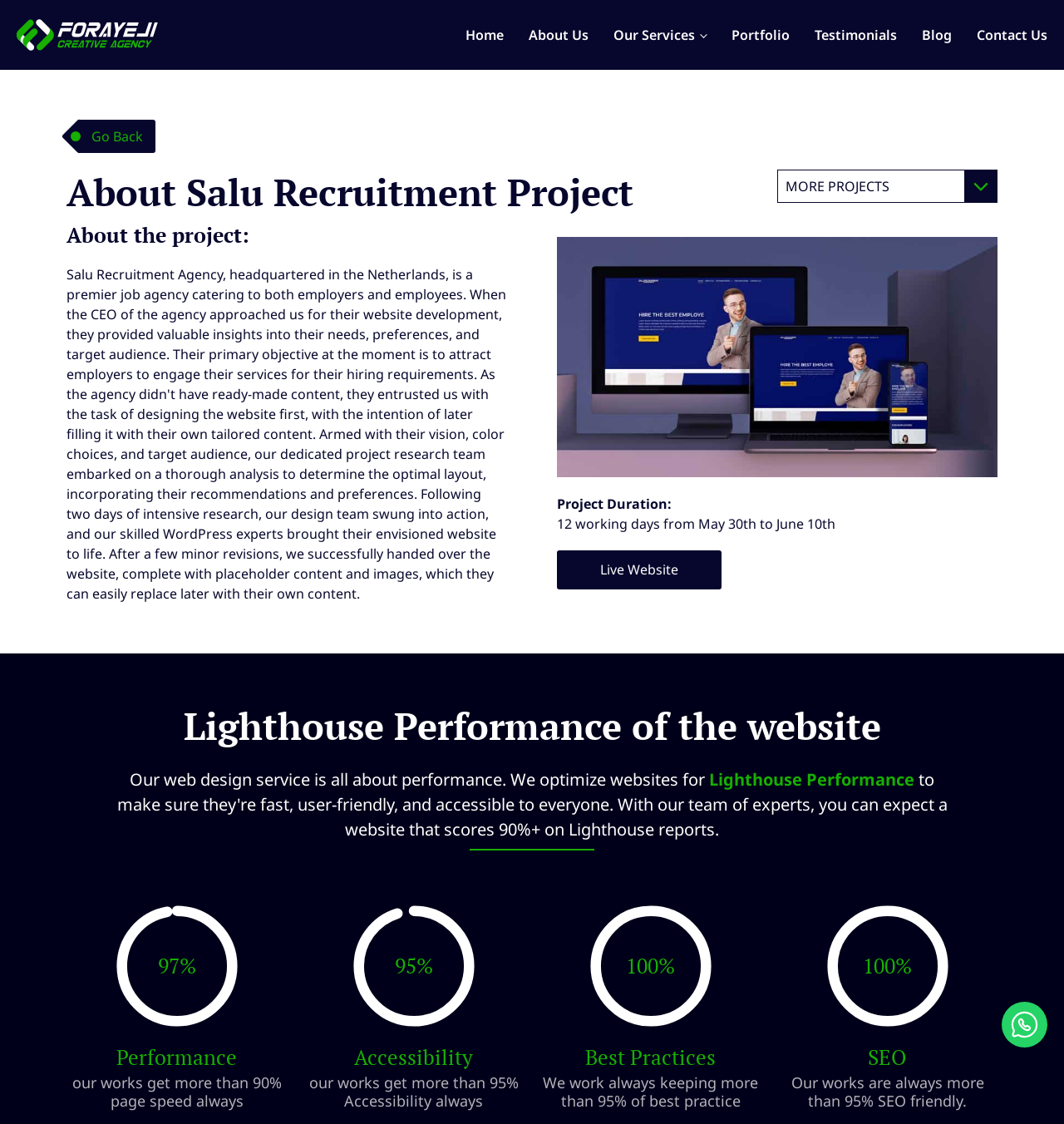Pinpoint the bounding box coordinates of the clickable area necessary to execute the following instruction: "Click on the 'Home' link". The coordinates should be given as four float numbers between 0 and 1, namely [left, top, right, bottom].

[0.438, 0.022, 0.474, 0.04]